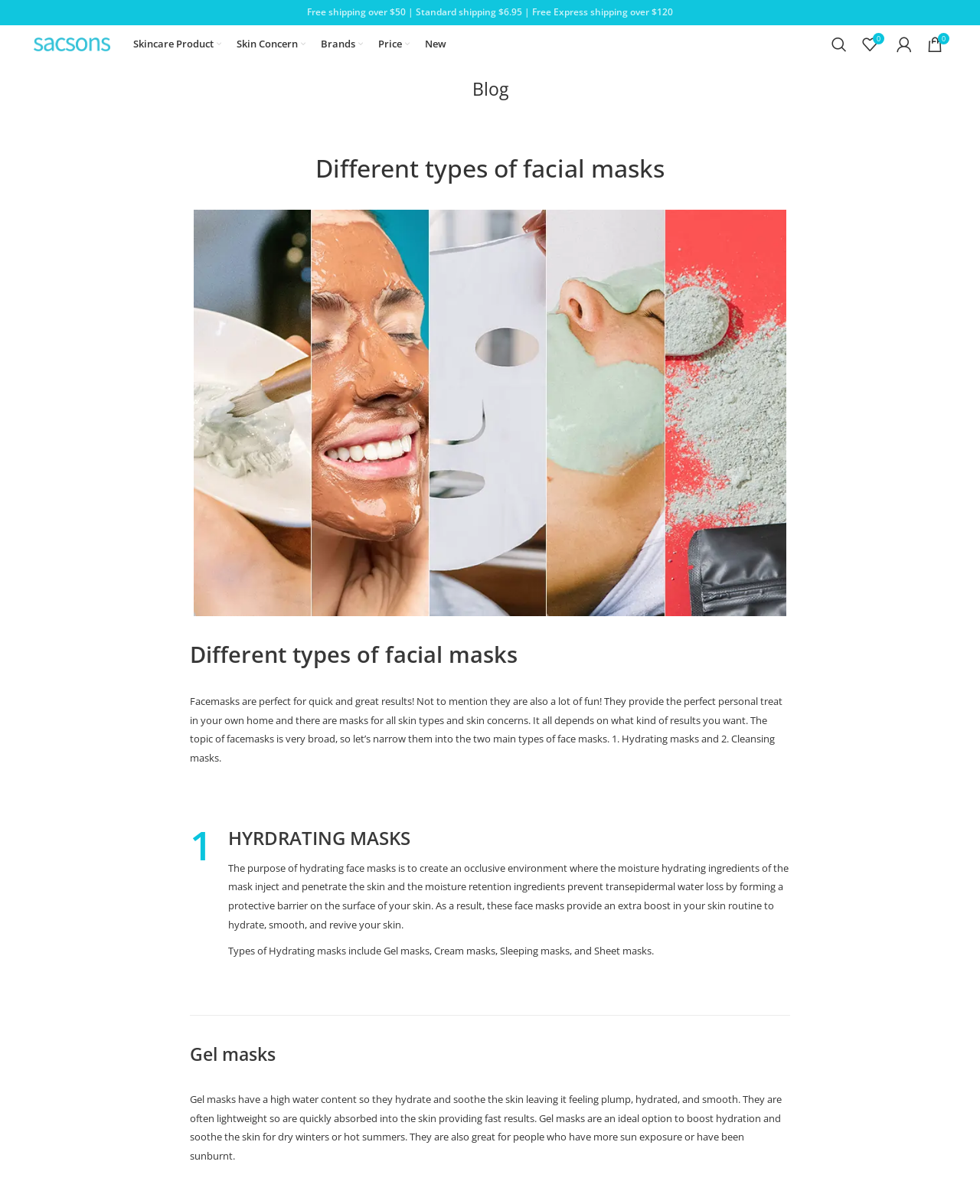Can you provide the bounding box coordinates for the element that should be clicked to implement the instruction: "Click on the 'Call' link"?

None